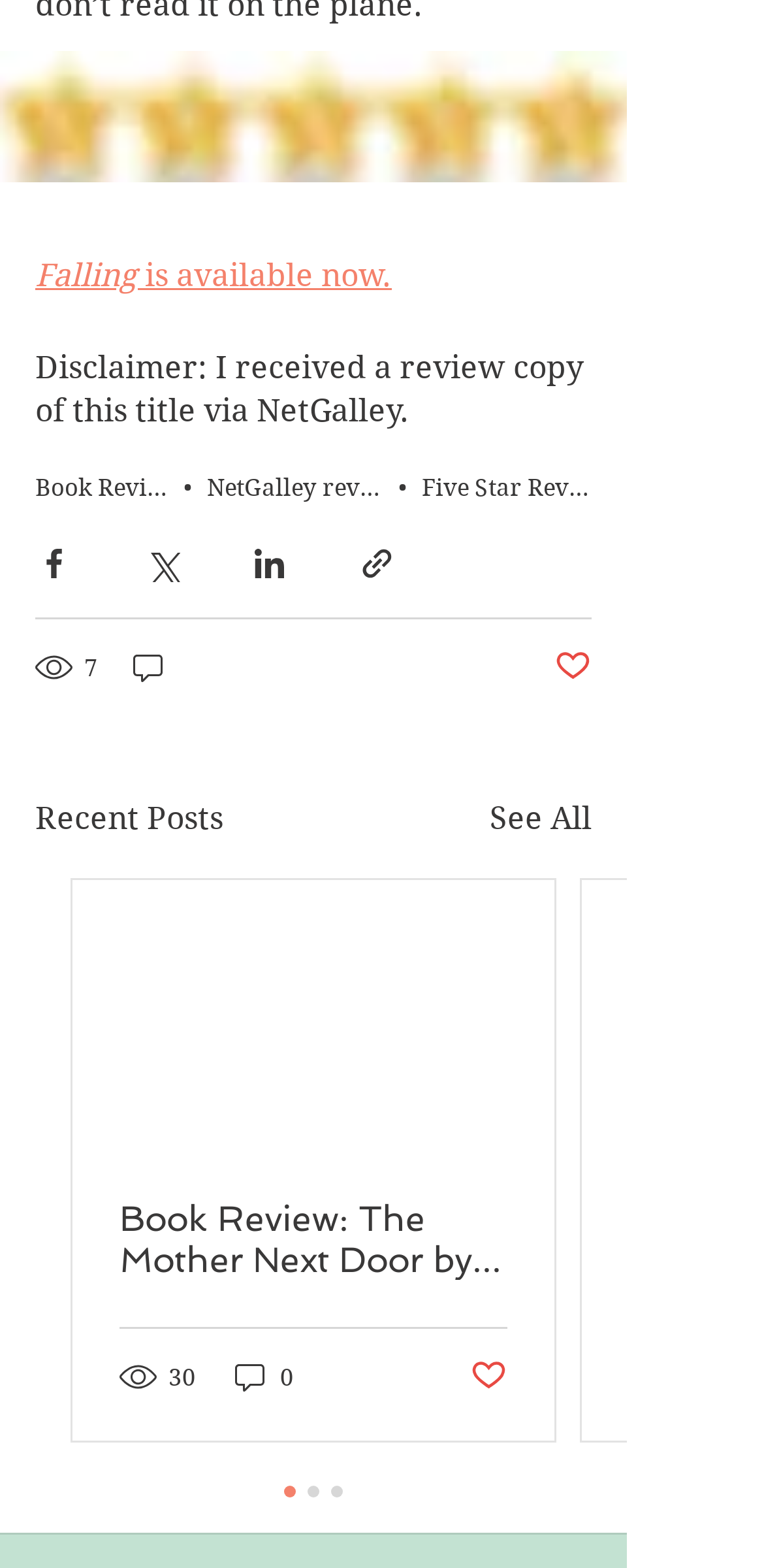Find the coordinates for the bounding box of the element with this description: "7".

[0.046, 0.413, 0.133, 0.439]